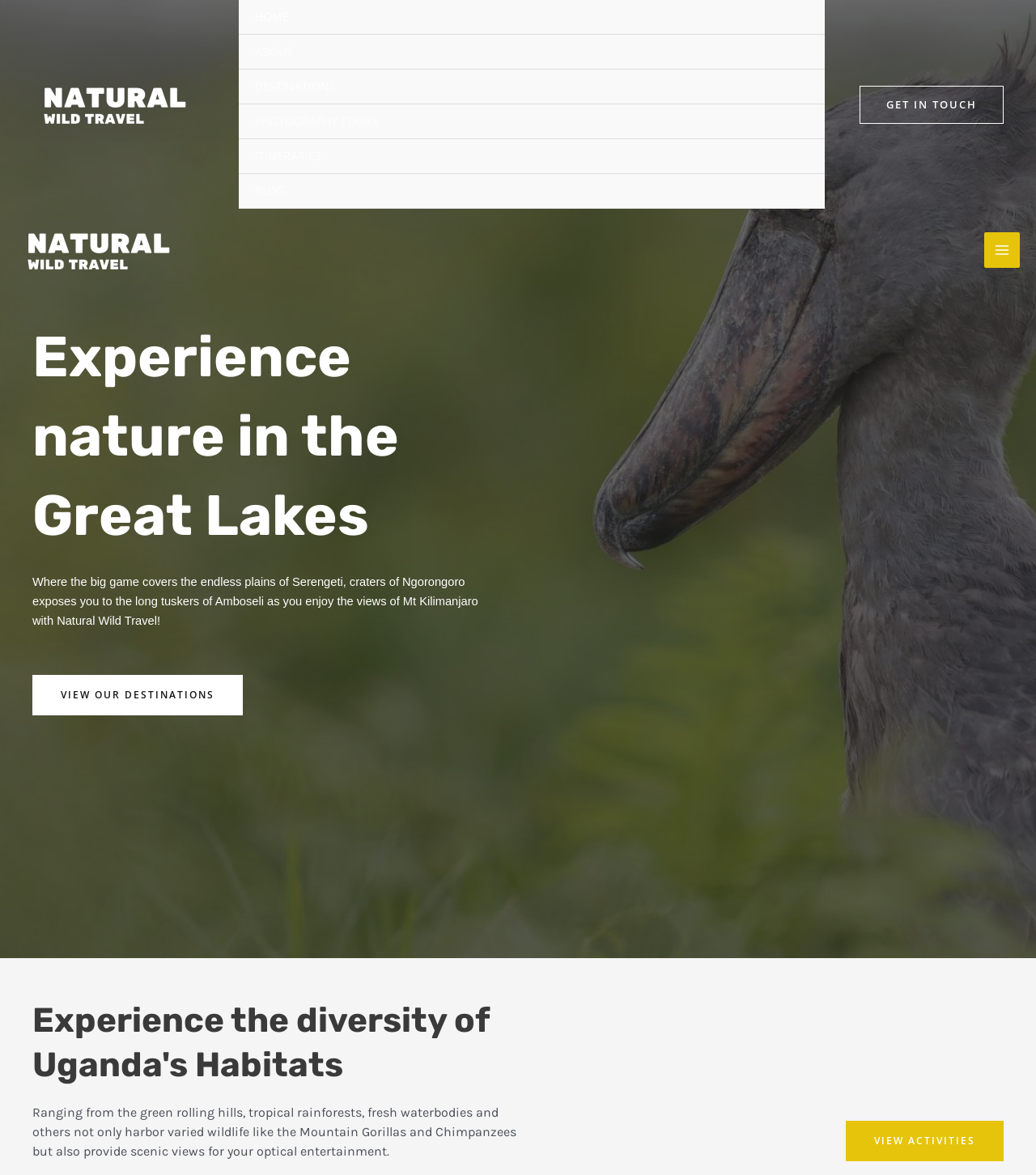Could you determine the bounding box coordinates of the clickable element to complete the instruction: "View 'DESTINATIONS'"? Provide the coordinates as four float numbers between 0 and 1, i.e., [left, top, right, bottom].

[0.23, 0.059, 0.796, 0.089]